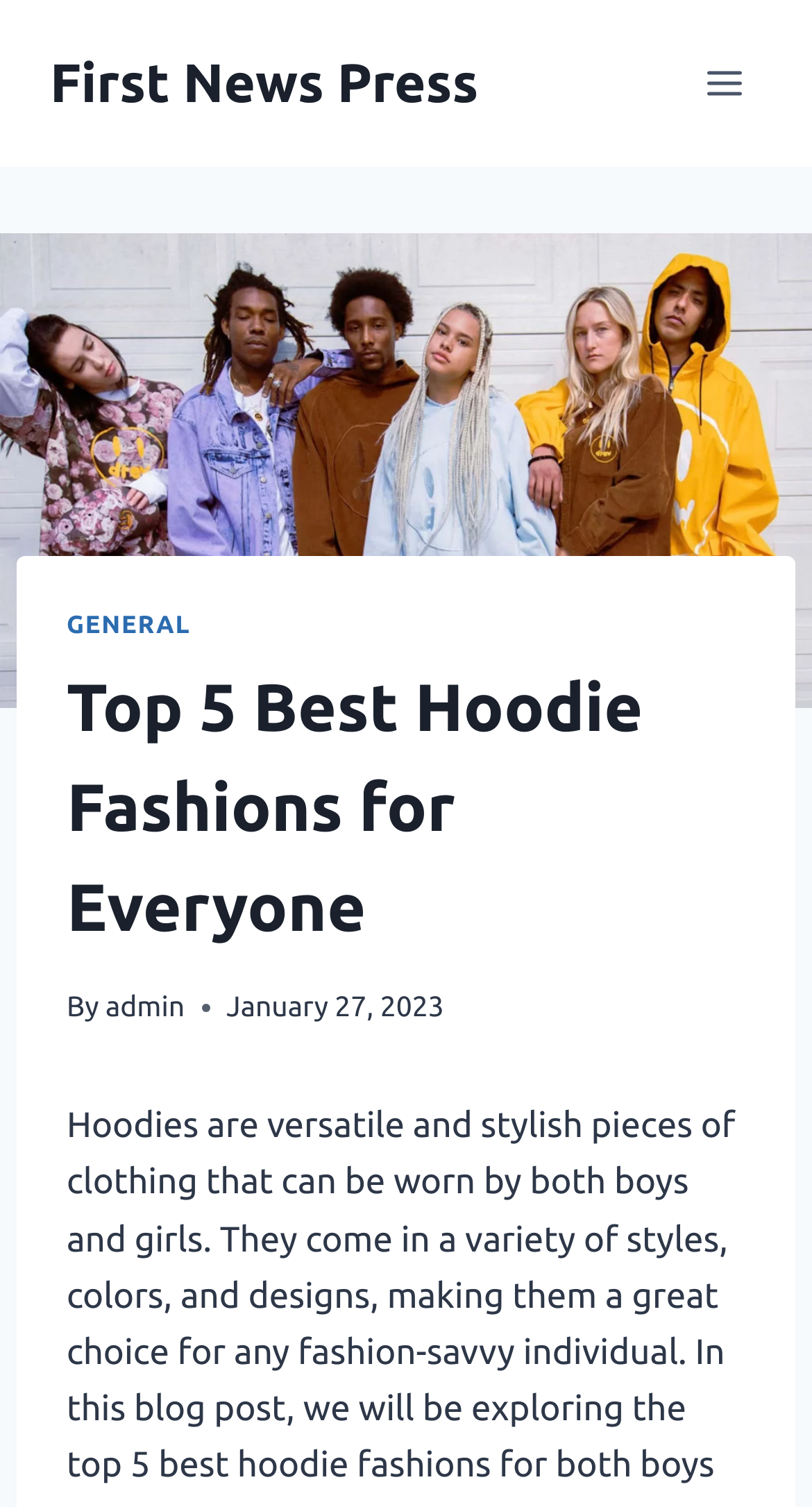What is the main topic of the article?
Based on the visual, give a brief answer using one word or a short phrase.

Hoodie Fashions